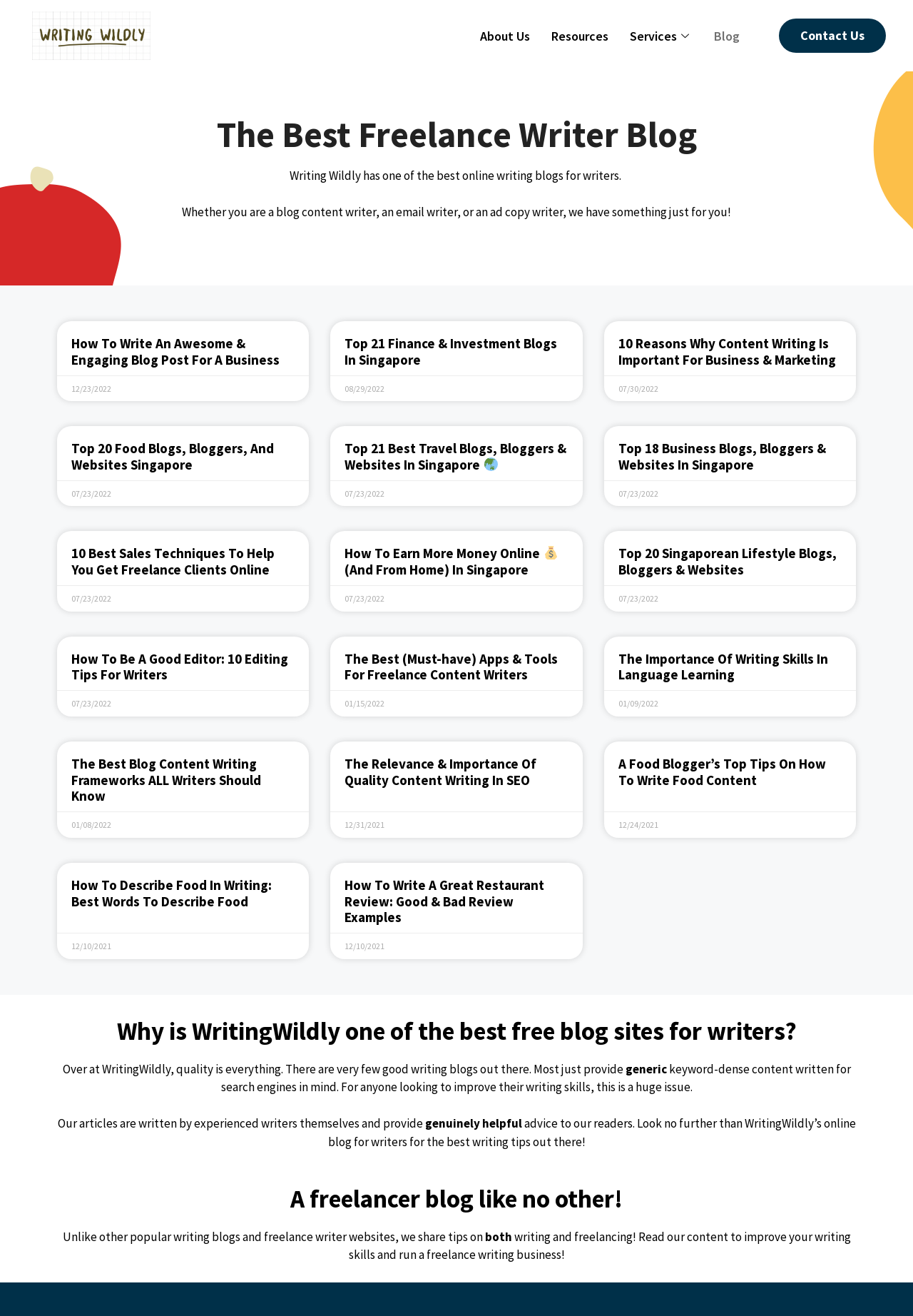What is the purpose of the 'Contact Us' button?
Your answer should be a single word or phrase derived from the screenshot.

To contact the blog